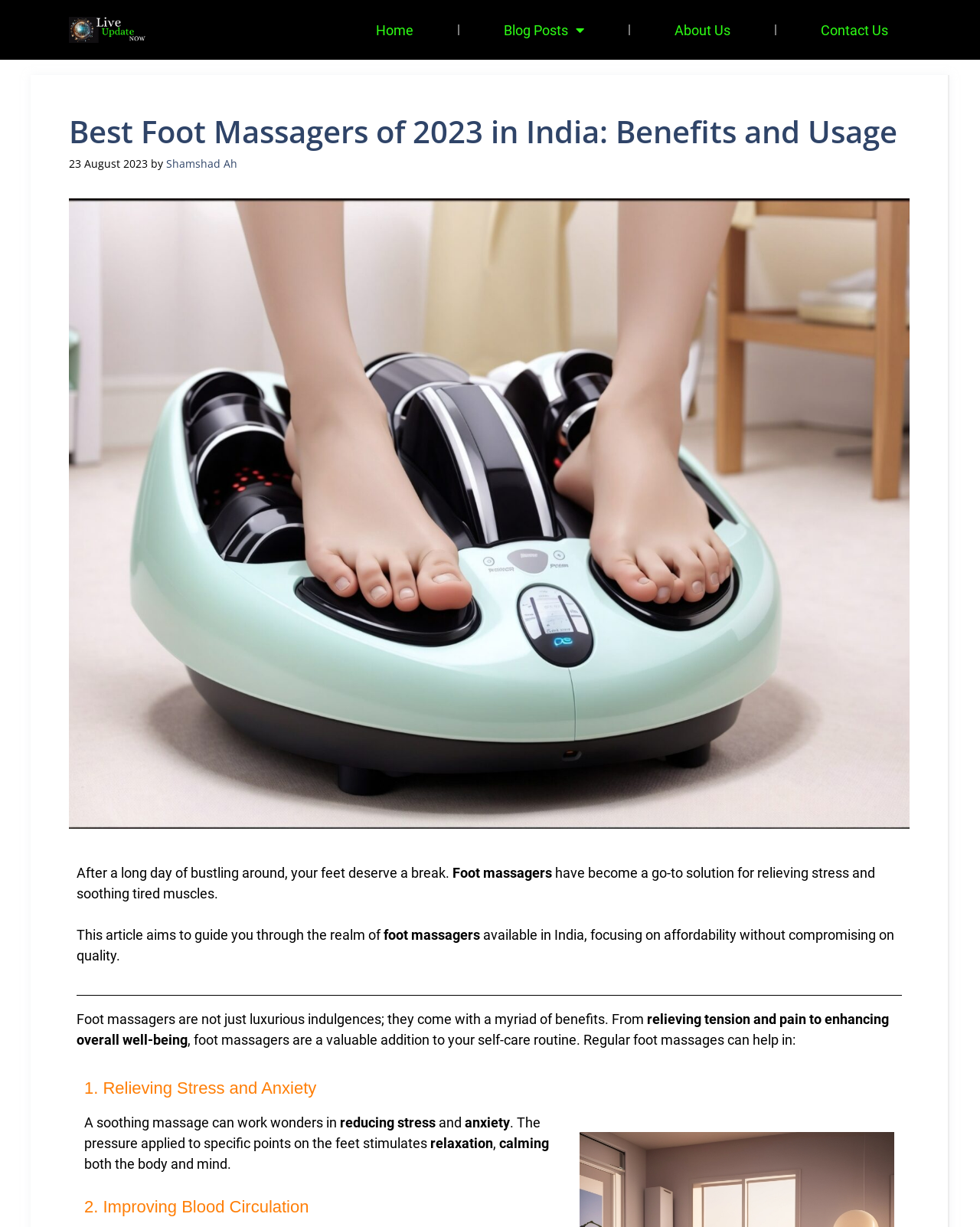Locate the UI element described as follows: "Home". Return the bounding box coordinates as four float numbers between 0 and 1 in the order [left, top, right, bottom].

[0.352, 0.012, 0.453, 0.036]